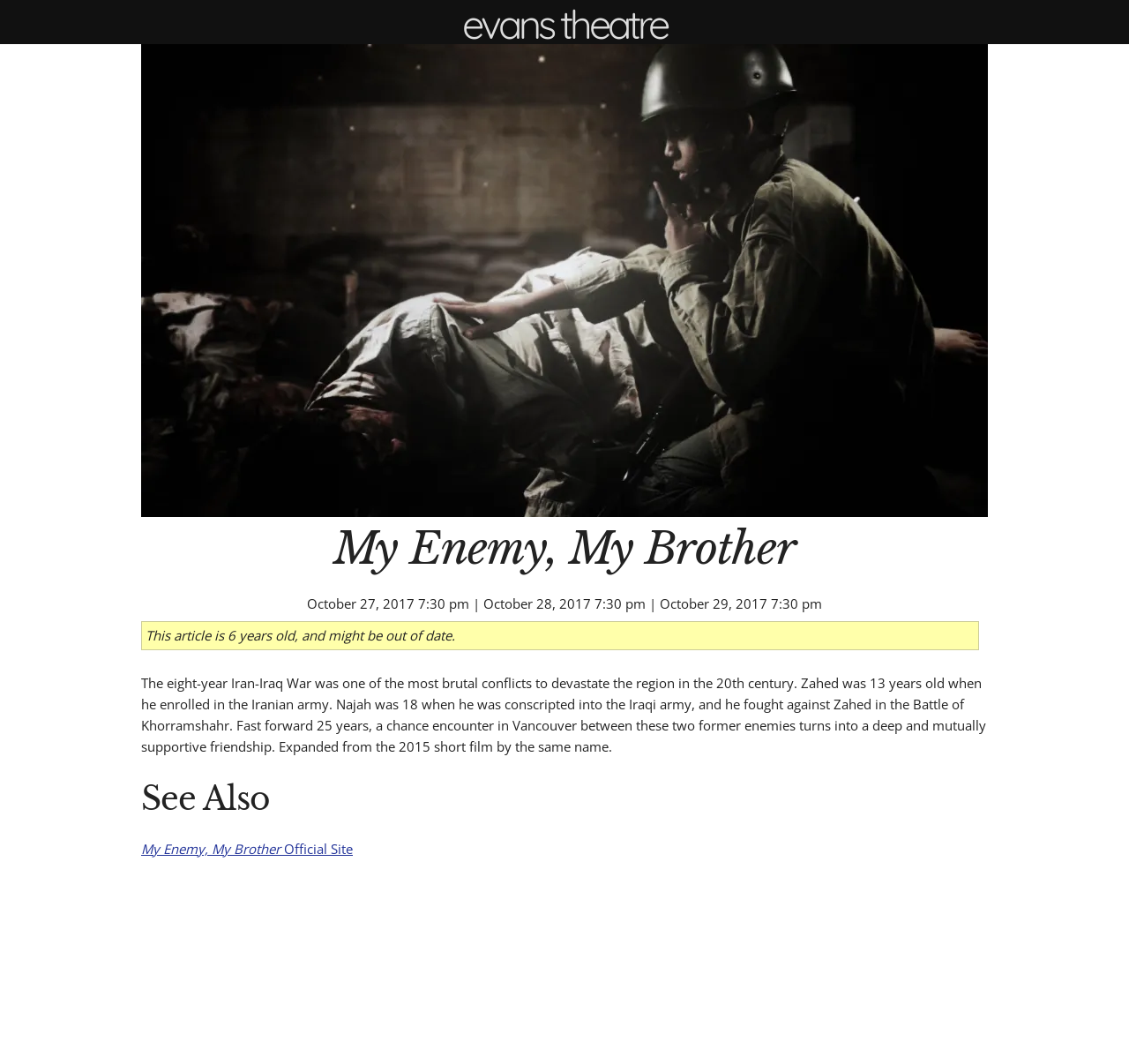What is the name of the film?
Please give a well-detailed answer to the question.

The question asks for the name of the film, which can be found in the heading 'My Enemy, My Brother' inside the article element. This heading is a child of the HeaderAsNonLandmark element, which is a child of the article element.